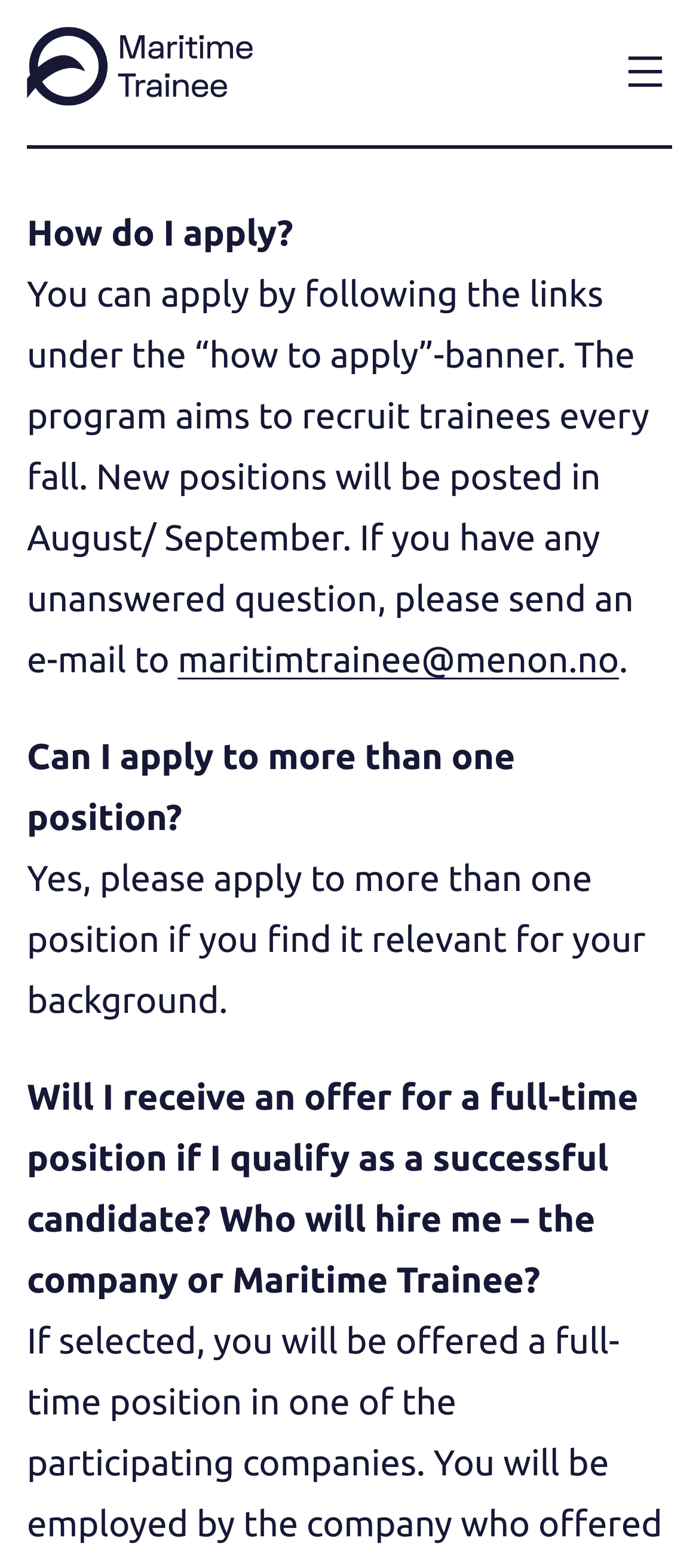Give a detailed explanation of the elements present on the webpage.

The webpage is about the Maritime Trainee program, with a prominent banner at the top featuring a link and an image, both labeled "Maritime Trainee". Below the banner, there is a menu button on the right side, which when expanded, reveals a list of FAQs.

The first FAQ is "How do I apply?" which is displayed prominently in the middle of the page. The answer to this question is a paragraph of text that explains the application process, including the timing of new position postings and the contact email for unanswered questions. This text is positioned below the "How do I apply?" header and spans most of the page width.

Below the application instructions, there are two more FAQs. The first one is "Can I apply to more than one position?" which is positioned near the middle of the page. The answer to this question is a short paragraph of text that is displayed below the question.

The third FAQ is "Will I receive an offer for a full-time position if I qualify as a successful candidate? Who will hire me – the company or Maritime Trainee?" which is positioned near the bottom of the page.